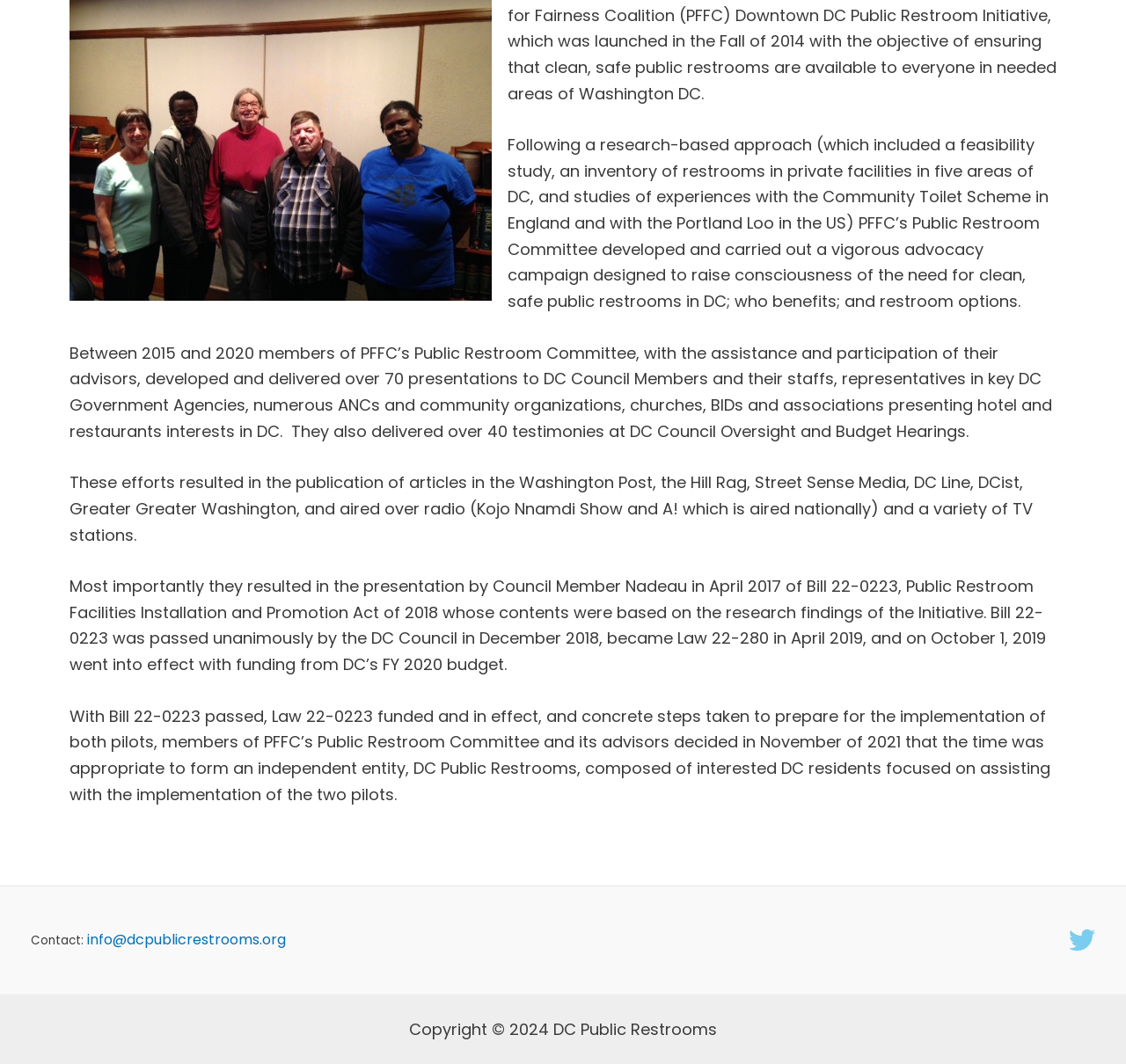Given the webpage screenshot and the description, determine the bounding box coordinates (top-left x, top-left y, bottom-right x, bottom-right y) that define the location of the UI element matching this description: aria-label="Twitter"

[0.949, 0.871, 0.973, 0.896]